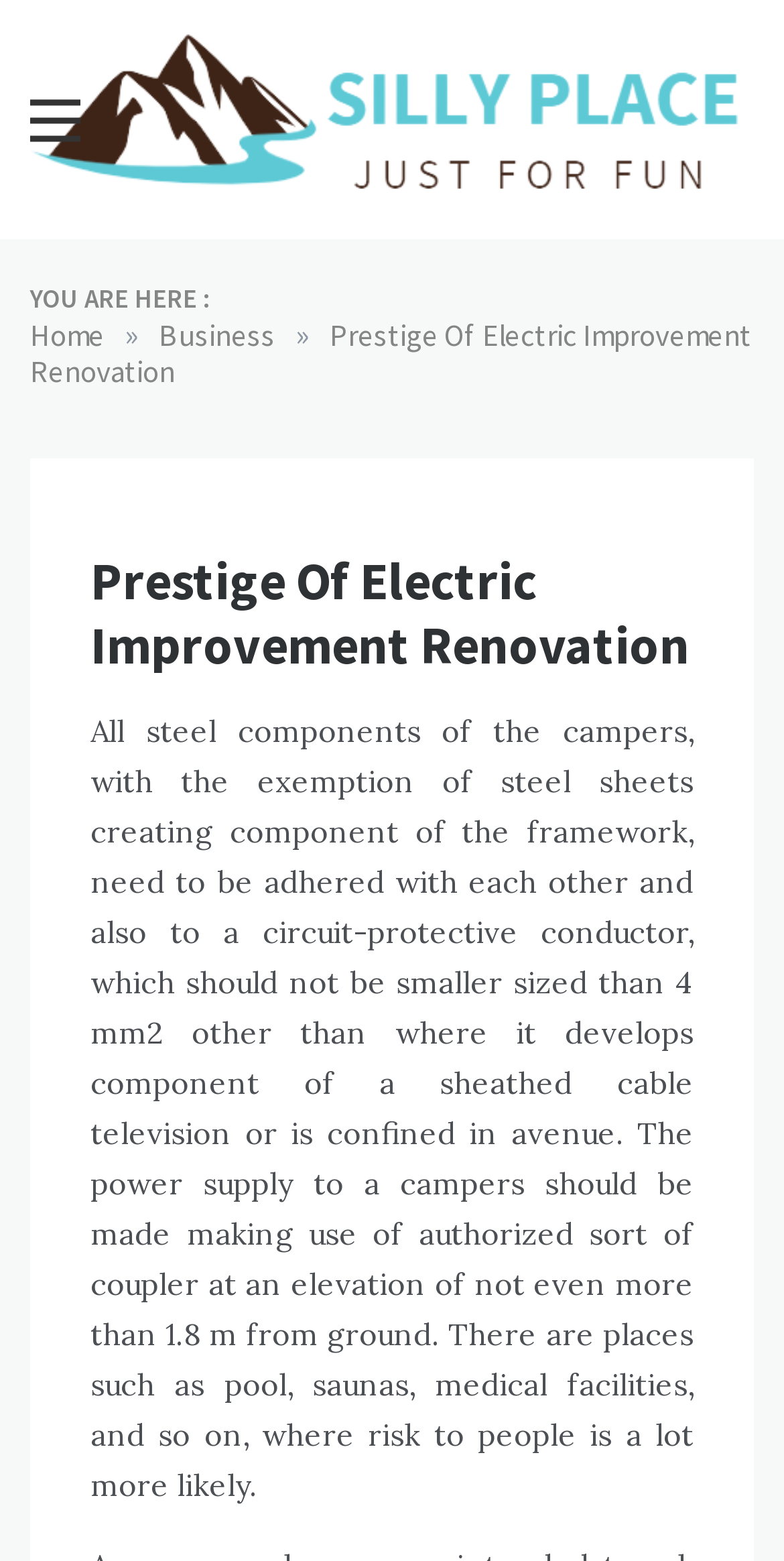From the given element description: "Home", find the bounding box for the UI element. Provide the coordinates as four float numbers between 0 and 1, in the order [left, top, right, bottom].

[0.038, 0.203, 0.133, 0.227]